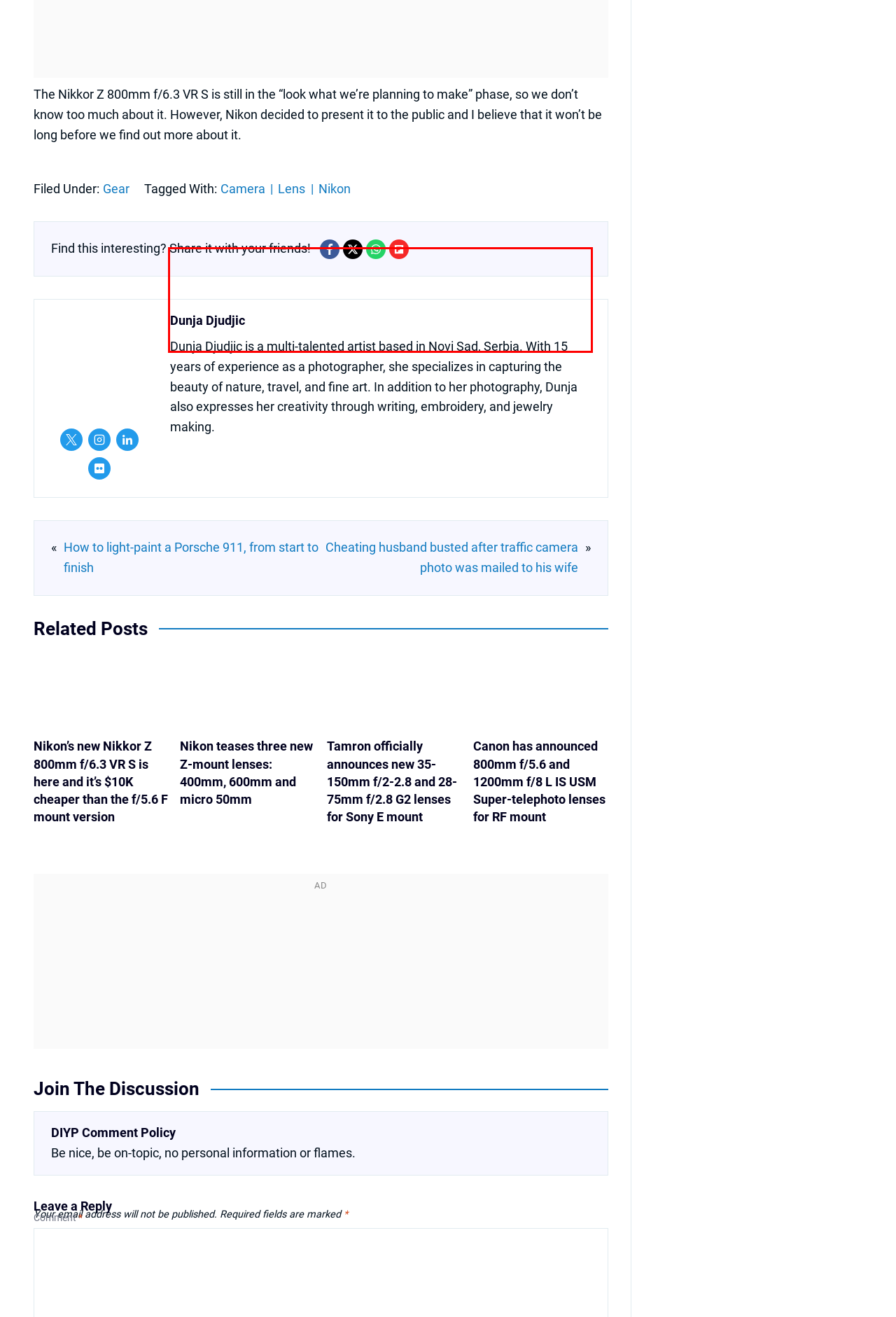By examining the provided screenshot of a webpage, recognize the text within the red bounding box and generate its text content.

Dunja Djudjic is a multi-talented artist based in Novi Sad, Serbia. With 15 years of experience as a photographer, she specializes in capturing the beauty of nature, travel, and fine art. In addition to her photography, Dunja also expresses her creativity through writing, embroidery, and jewelry making.